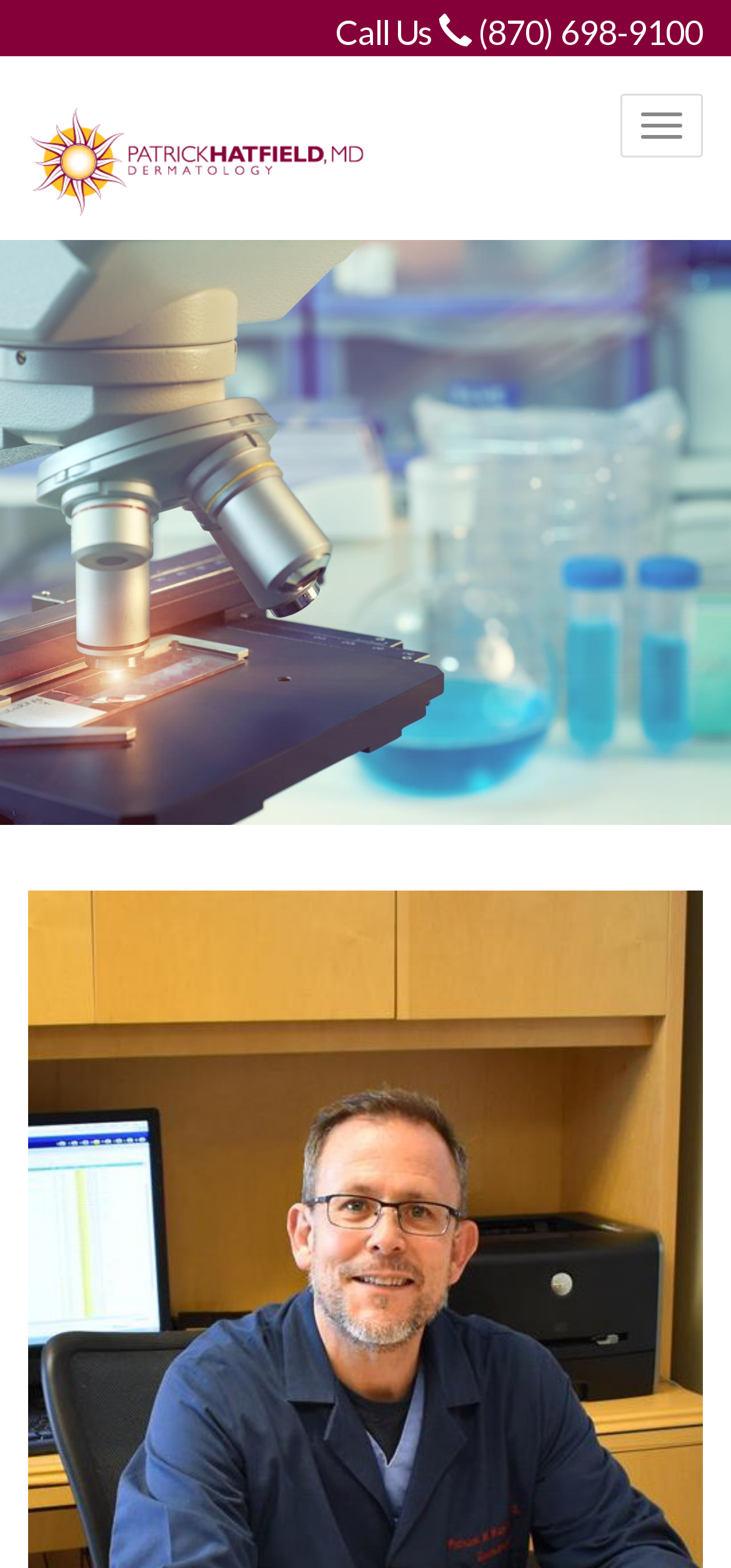Provide the bounding box for the UI element matching this description: "Toggle navigation".

[0.849, 0.06, 0.962, 0.1]